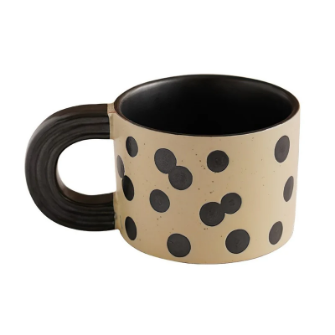Is the inside of the mug the same color as the outside?
Based on the image, give a one-word or short phrase answer.

No